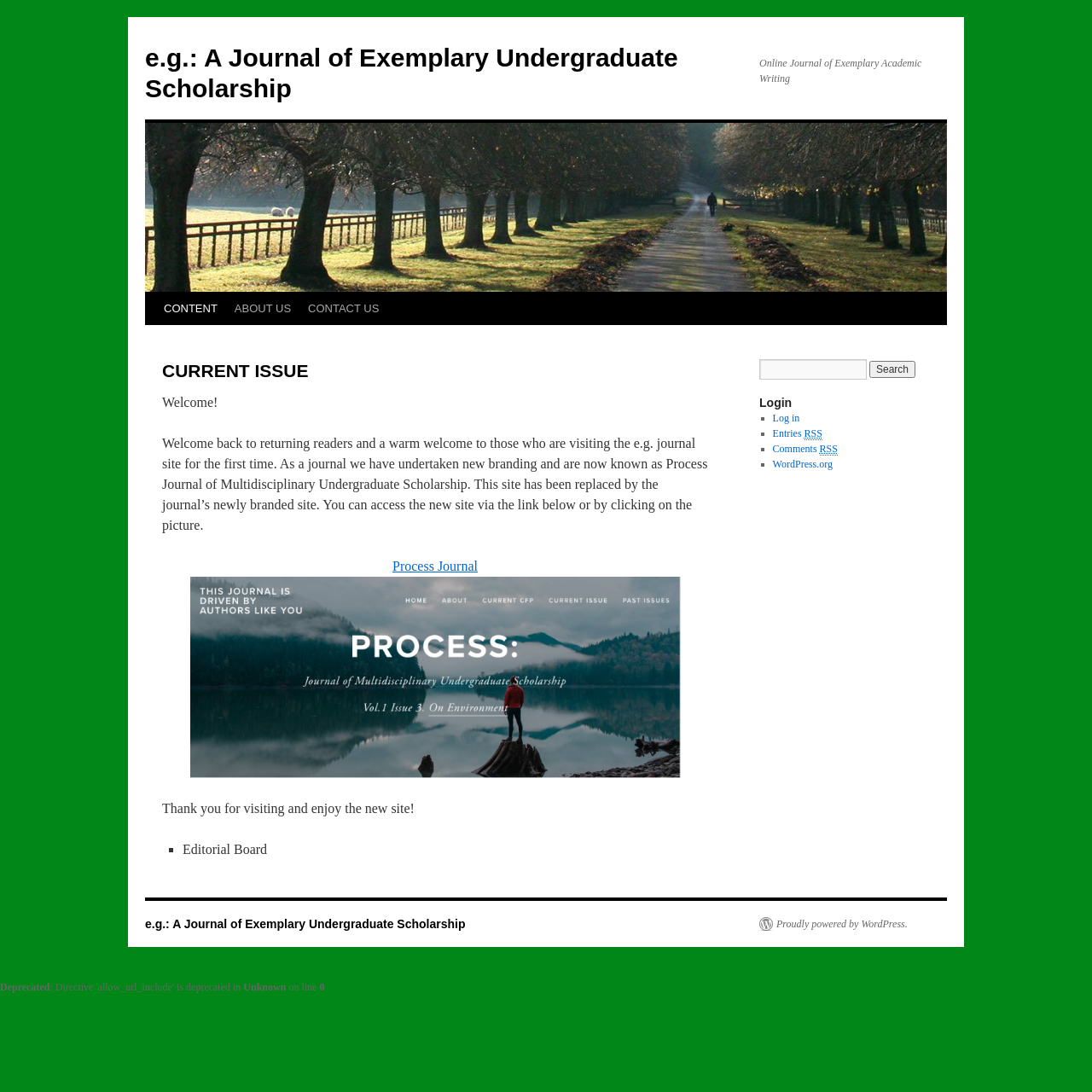Determine the bounding box coordinates of the area to click in order to meet this instruction: "Click the 'Index' link".

None